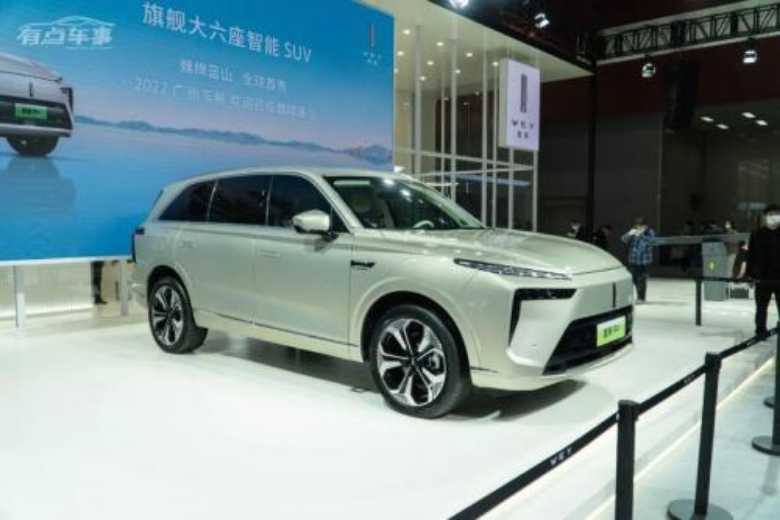Provide a comprehensive description of the image.

The image showcases a sleek, modern SUV displayed at an auto show, prominently featuring the WEY brand. The vehicle, presented in a light silver color, boasts a bold design with sharp lines and a distinctive grille. Positioned on a well-lit stage, the SUV stands against a backdrop that highlights its features and the brand's identity. Above the vehicle, a banner reads "WEY SUV" in a clean, contemporary font, while to the left, a scenic image of mountains is depicted, emphasizing the vehicle's adventurous spirit. The setting is streamlined and professional, with barriers guiding the viewers, suggesting a focus on the vehicle itself. The overall atmosphere exudes innovation and style, likely aiming to attract attention from potential buyers and enthusiasts alike.